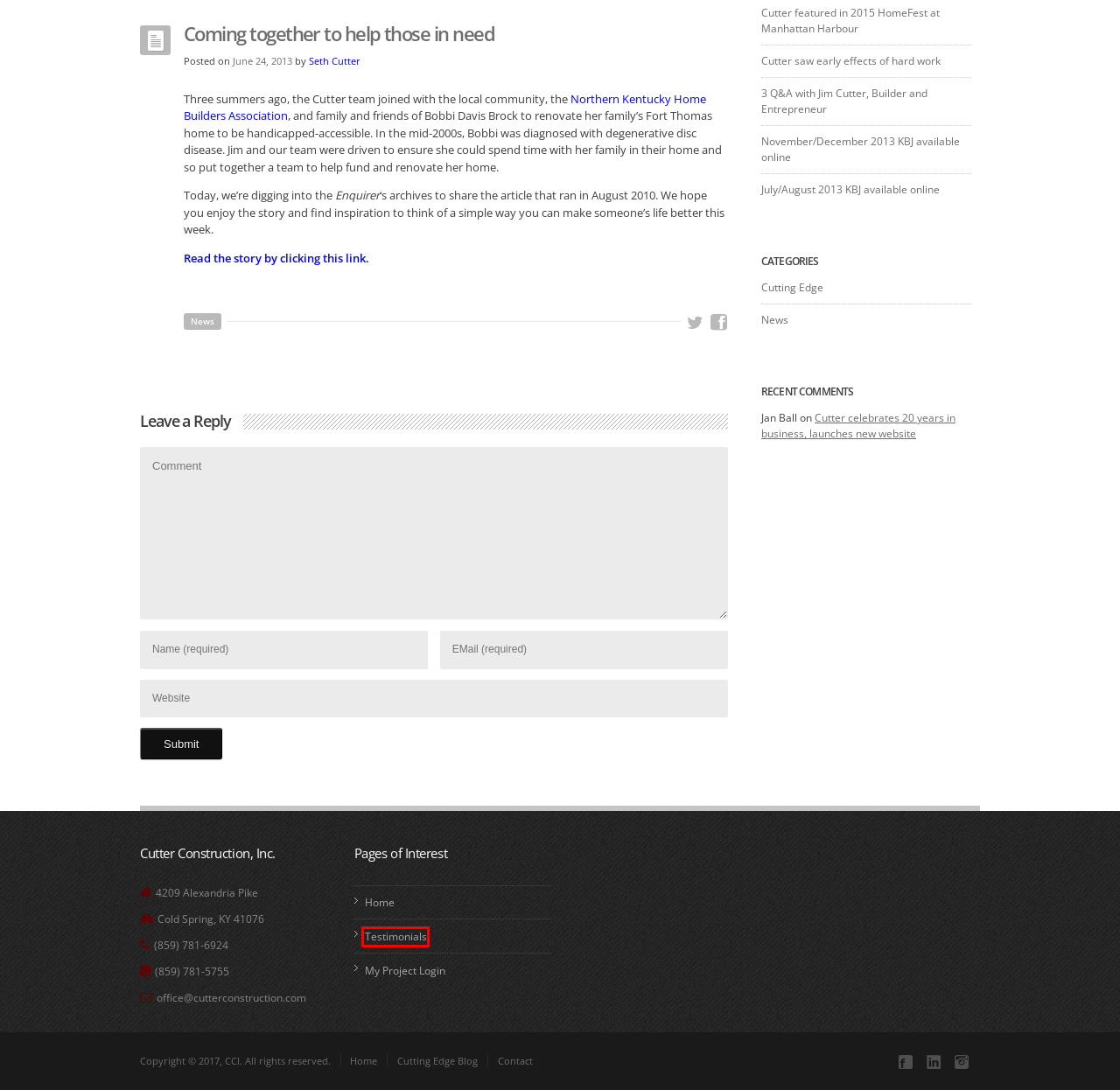Observe the provided screenshot of a webpage that has a red rectangle bounding box. Determine the webpage description that best matches the new webpage after clicking the element inside the red bounding box. Here are the candidates:
A. July/August 2013 KBJ available online | Cutter Construction, Inc.
B. November/December 2013 KBJ available online | Cutter Construction, Inc.
C. Cutter featured in 2015 HomeFest at Manhattan Harbour | Cutter Construction, Inc.
D. Cutter celebrates 20 years in business, launches new website | Cutter Construction, Inc.
E. 3 Q&A with Jim Cutter, Builder and Entrepreneur | Cutter Construction, Inc.
F. Cutting Edge | Cutter Construction, Inc. | Northern Kentucky's Premier Custom Home Builder
G. Seth Cutter | Cutter Construction, Inc.
H. Testimonials | Cutter Construction, Inc.

H